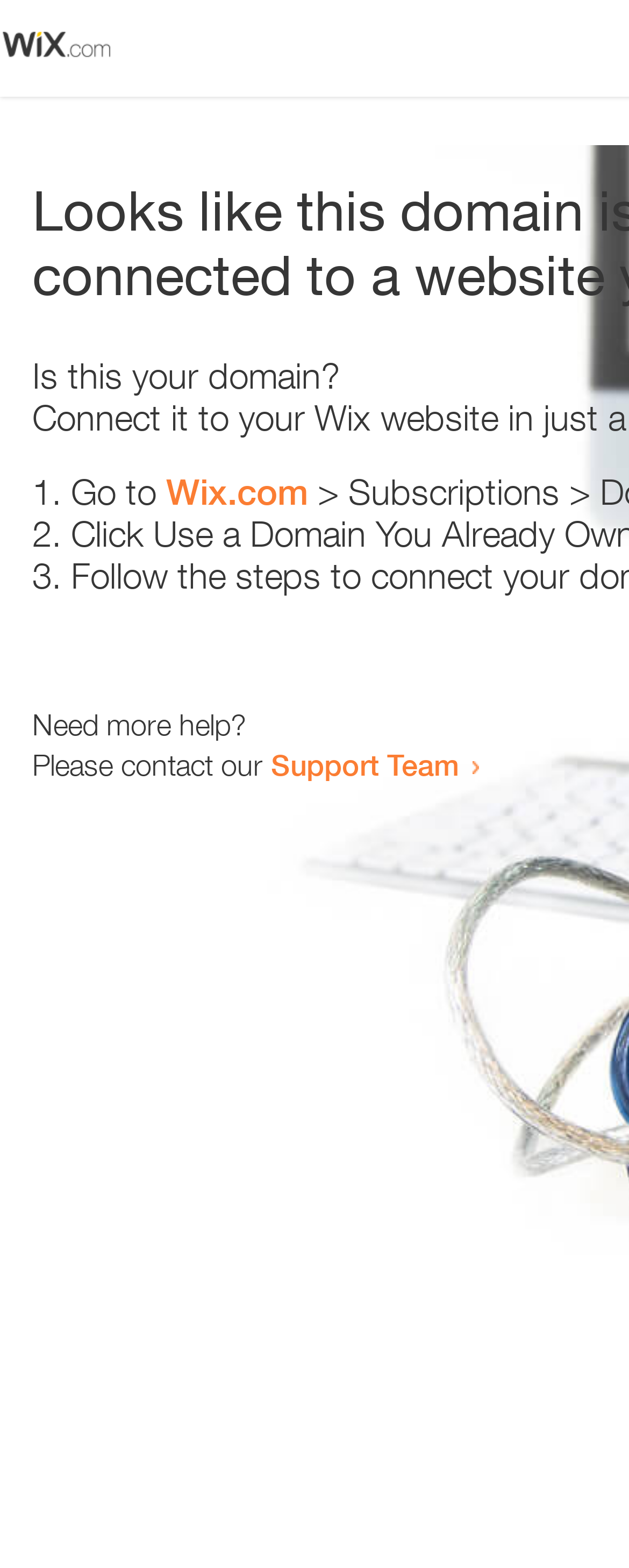What is the support team contact method?
Answer briefly with a single word or phrase based on the image.

Contact